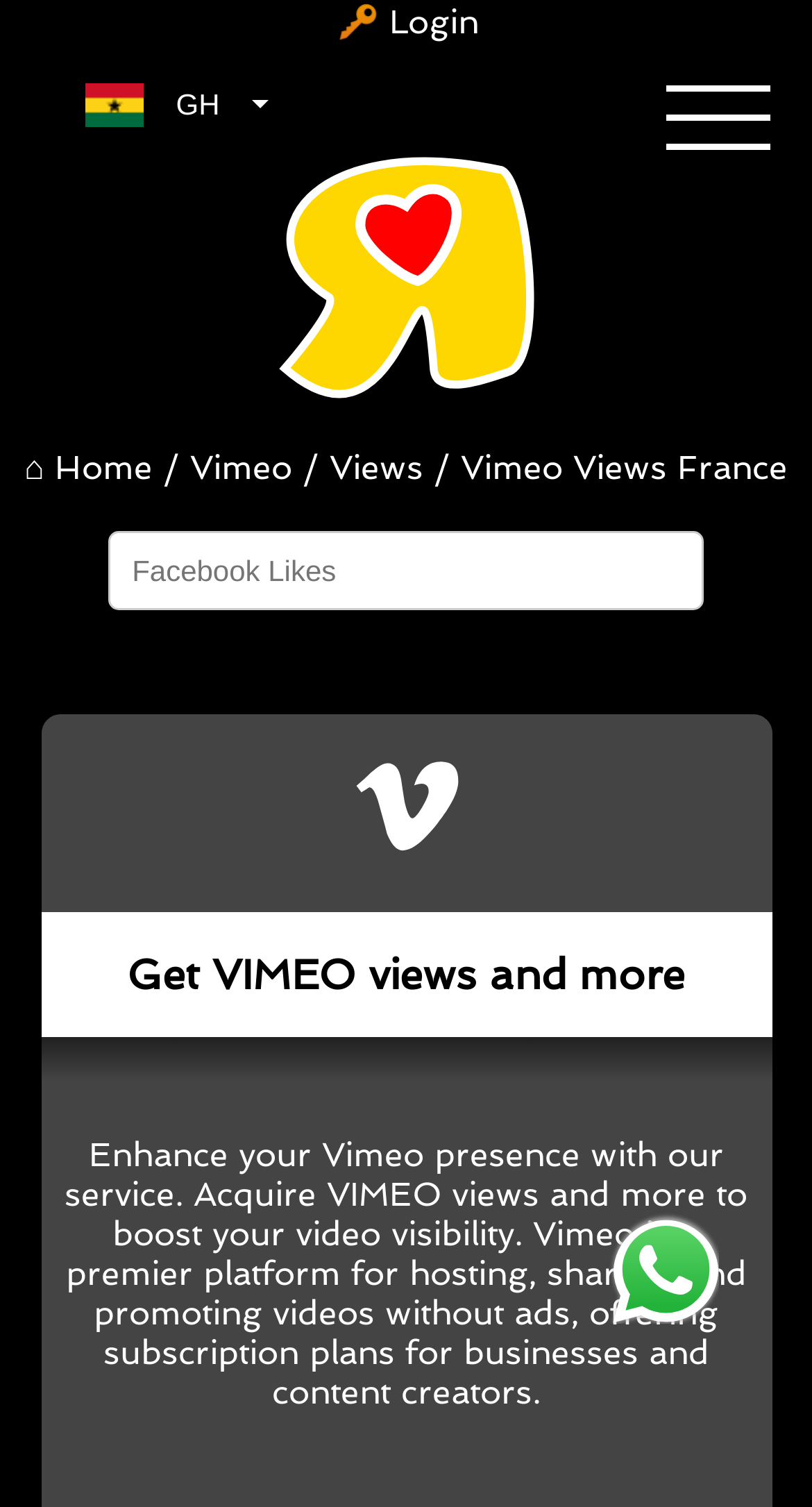Determine the bounding box coordinates of the UI element described below. Use the format (top-left x, top-left y, bottom-right x, bottom-right y) with floating point numbers between 0 and 1: Vimeo Views France

[0.567, 0.297, 0.97, 0.323]